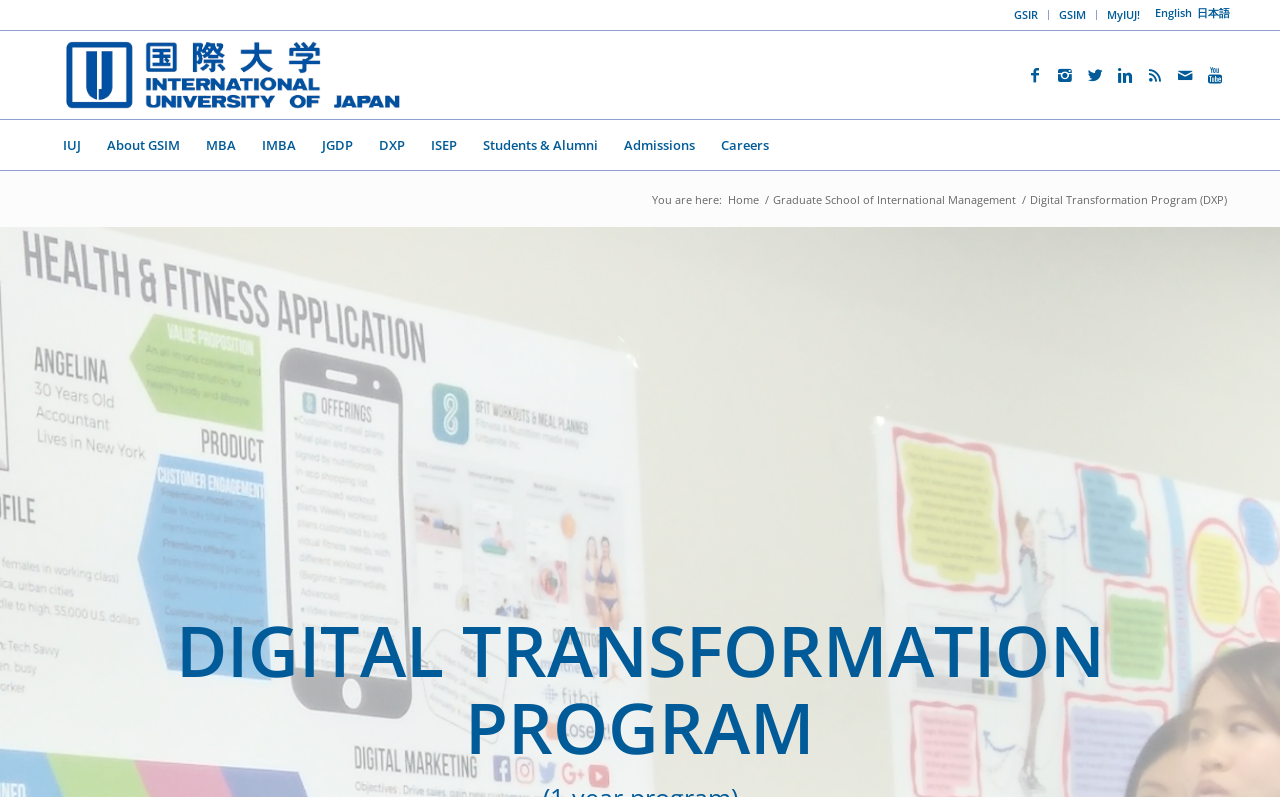What is the current page about?
With the help of the image, please provide a detailed response to the question.

The current page is about the Digital Transformation Program (DXP) as indicated by the breadcrumb navigation, which shows 'Home > Graduate School of International Management > Digital Transformation Program (DXP)'.